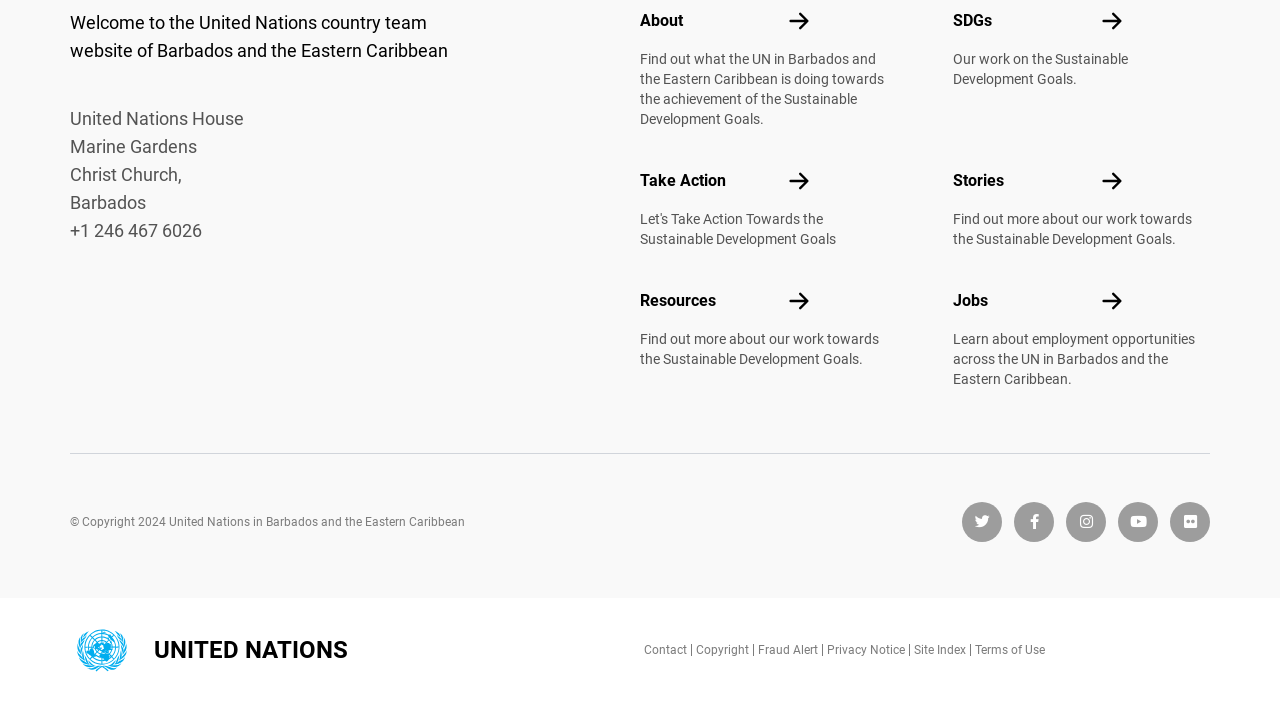Using the description: "Take Action", identify the bounding box of the corresponding UI element in the screenshot.

[0.615, 0.241, 0.634, 0.275]